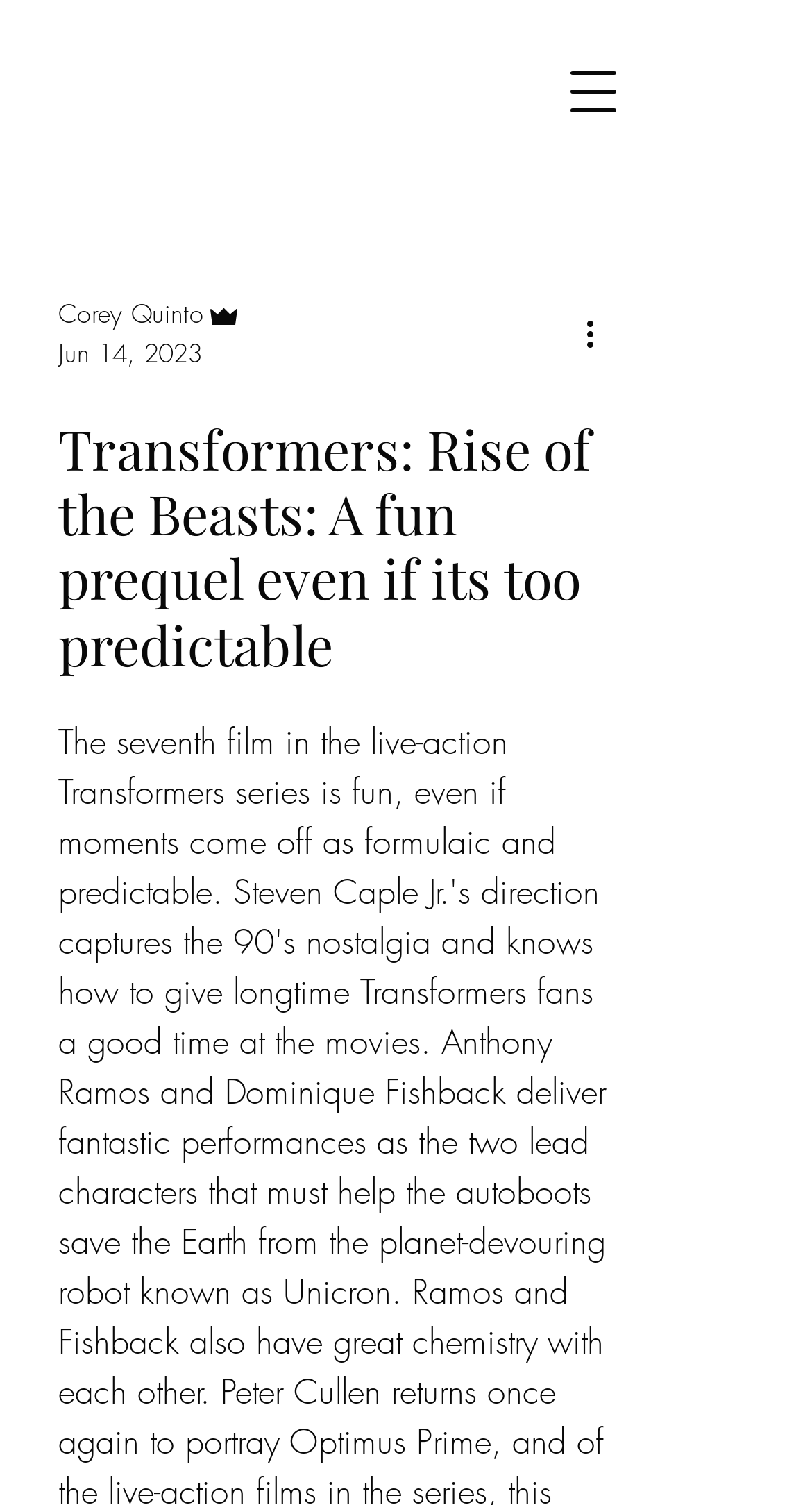Who is the author of the review? Examine the screenshot and reply using just one word or a brief phrase.

Corey Quinto